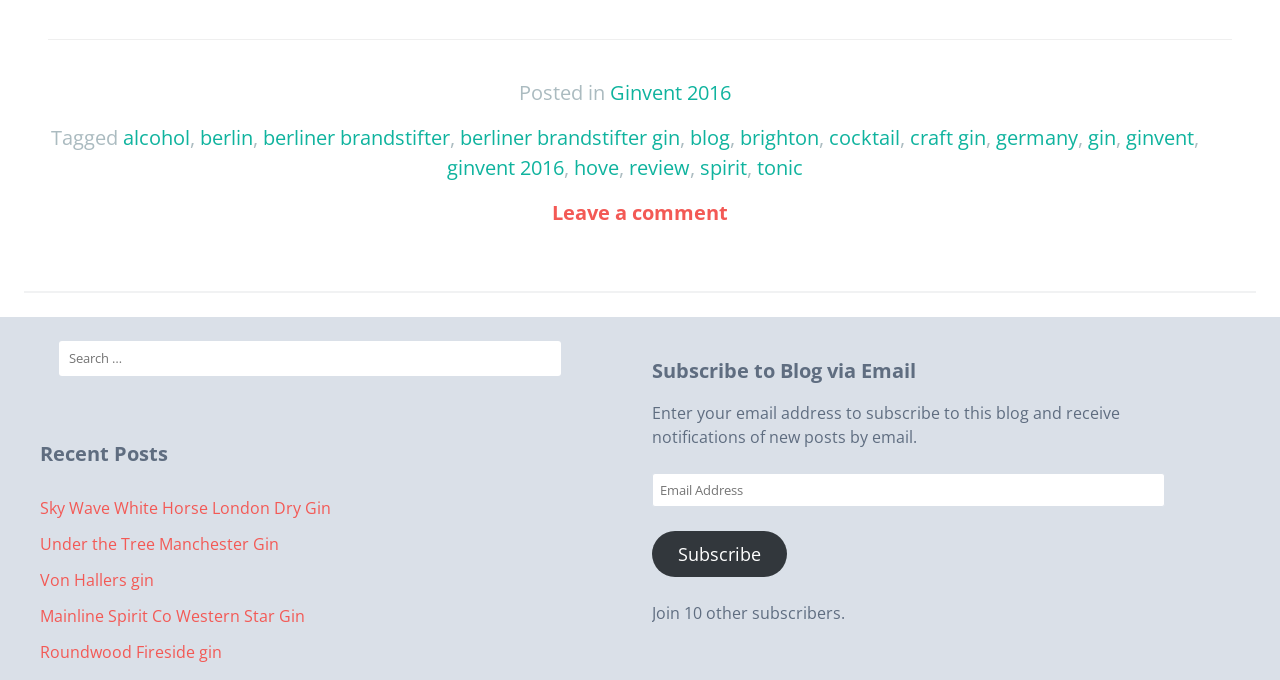Please locate the bounding box coordinates of the region I need to click to follow this instruction: "Click on the link about Ginvent 2016".

[0.477, 0.116, 0.571, 0.156]